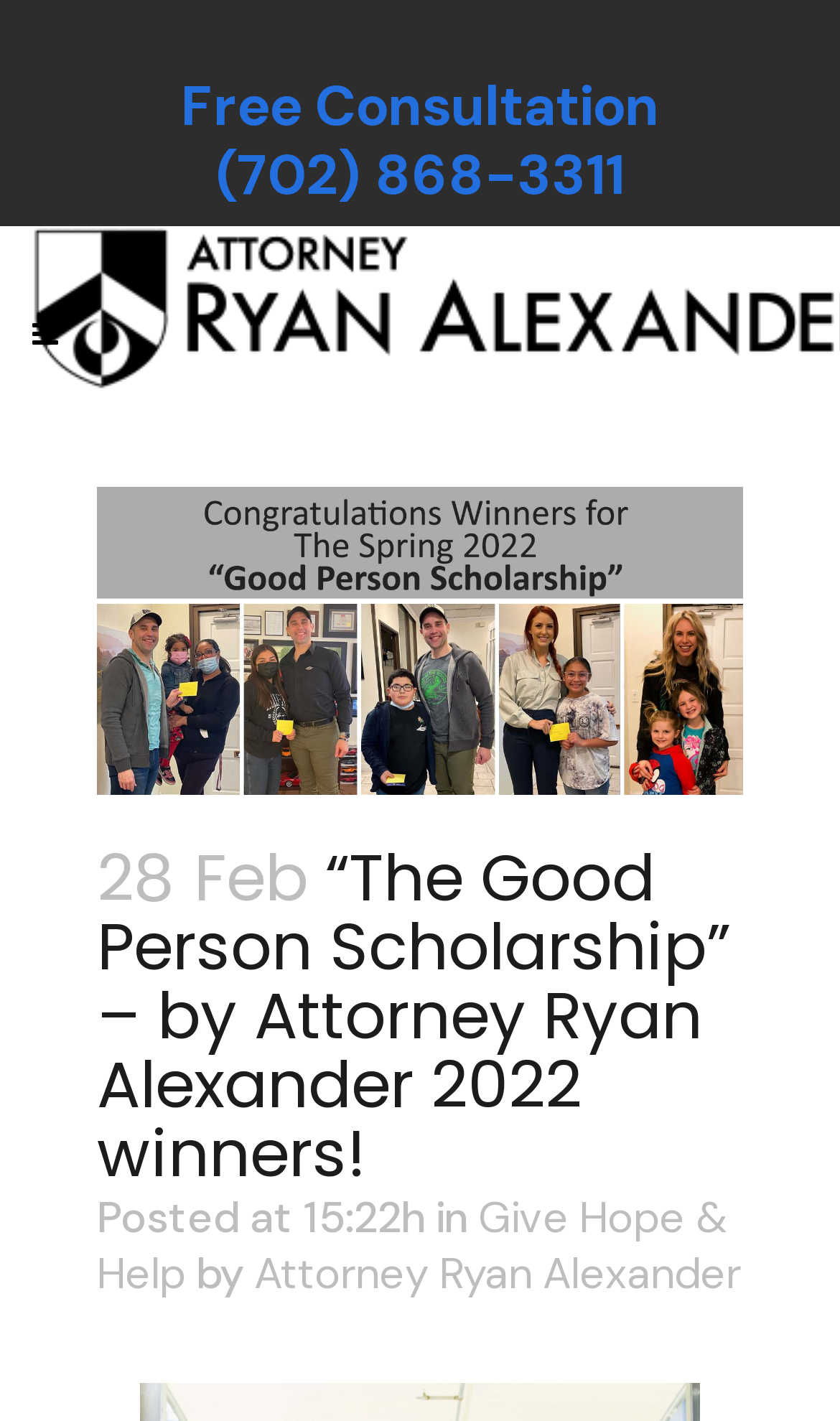What is the phone number for a free consultation?
Respond to the question with a single word or phrase according to the image.

(702) 868-3311